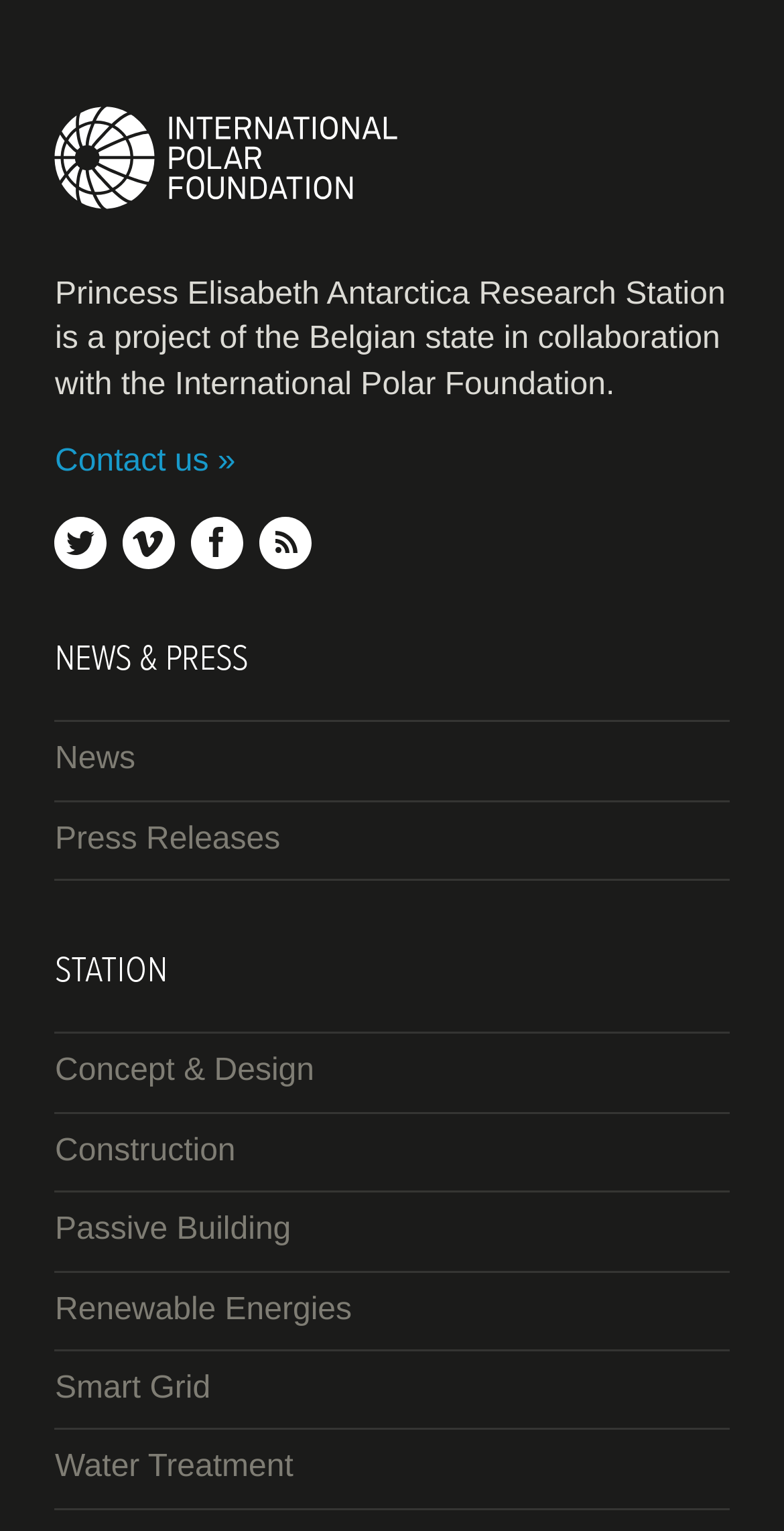Locate the bounding box of the UI element based on this description: "Press Releases". Provide four float numbers between 0 and 1 as [left, top, right, bottom].

[0.07, 0.523, 0.93, 0.576]